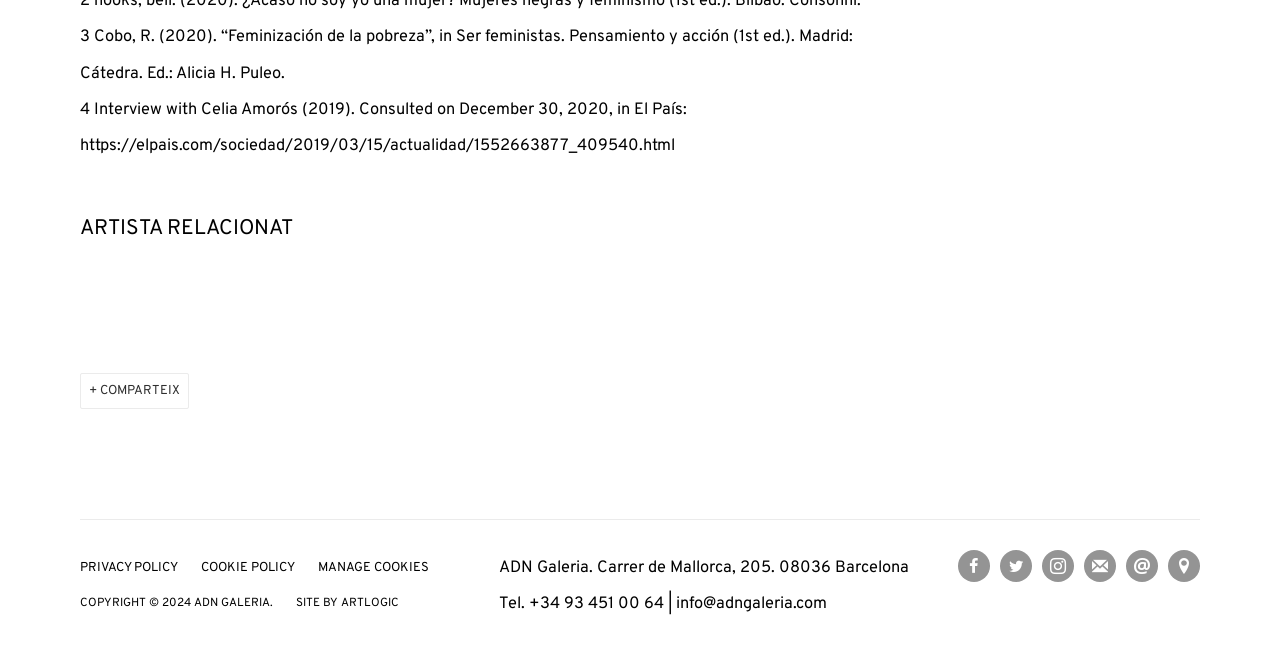What is the copyright year mentioned?
Examine the image and give a concise answer in one word or a short phrase.

2024